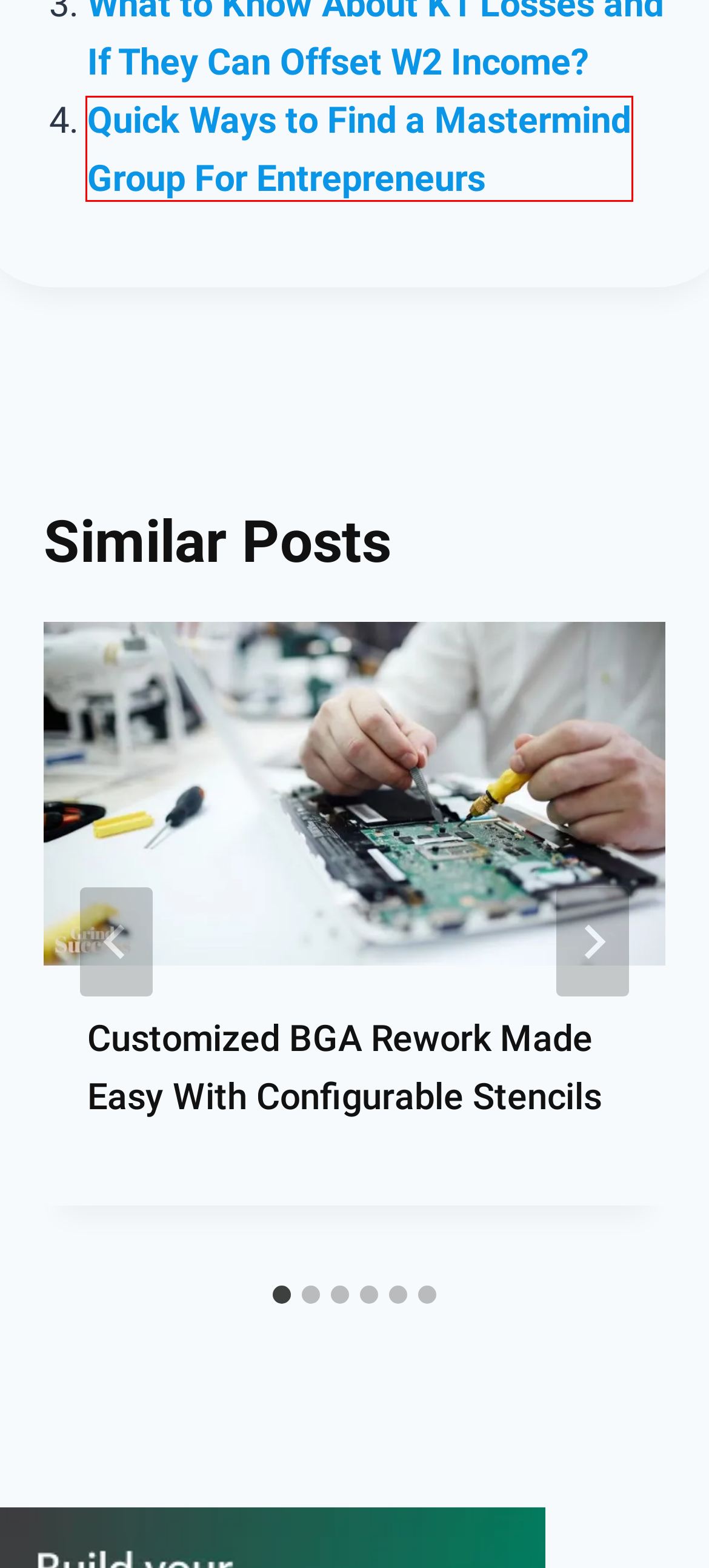Given a screenshot of a webpage featuring a red bounding box, identify the best matching webpage description for the new page after the element within the red box is clicked. Here are the options:
A. 6 Tips to Hold an Efficient Office Meeting in [2023]
B. Get The Best Air Track Features At A Sensible Cost
C. General - Blog
D. Customized BGA Rework Made Easy with Configurable Stencils
E. What to Know About K1 Losses and If They Can Offset W2 Income?
F. Blog
G. Terms And Conditions - Grind Success
H. Quick Ways to Find a Mastermind Group For Entrepreneurs

H